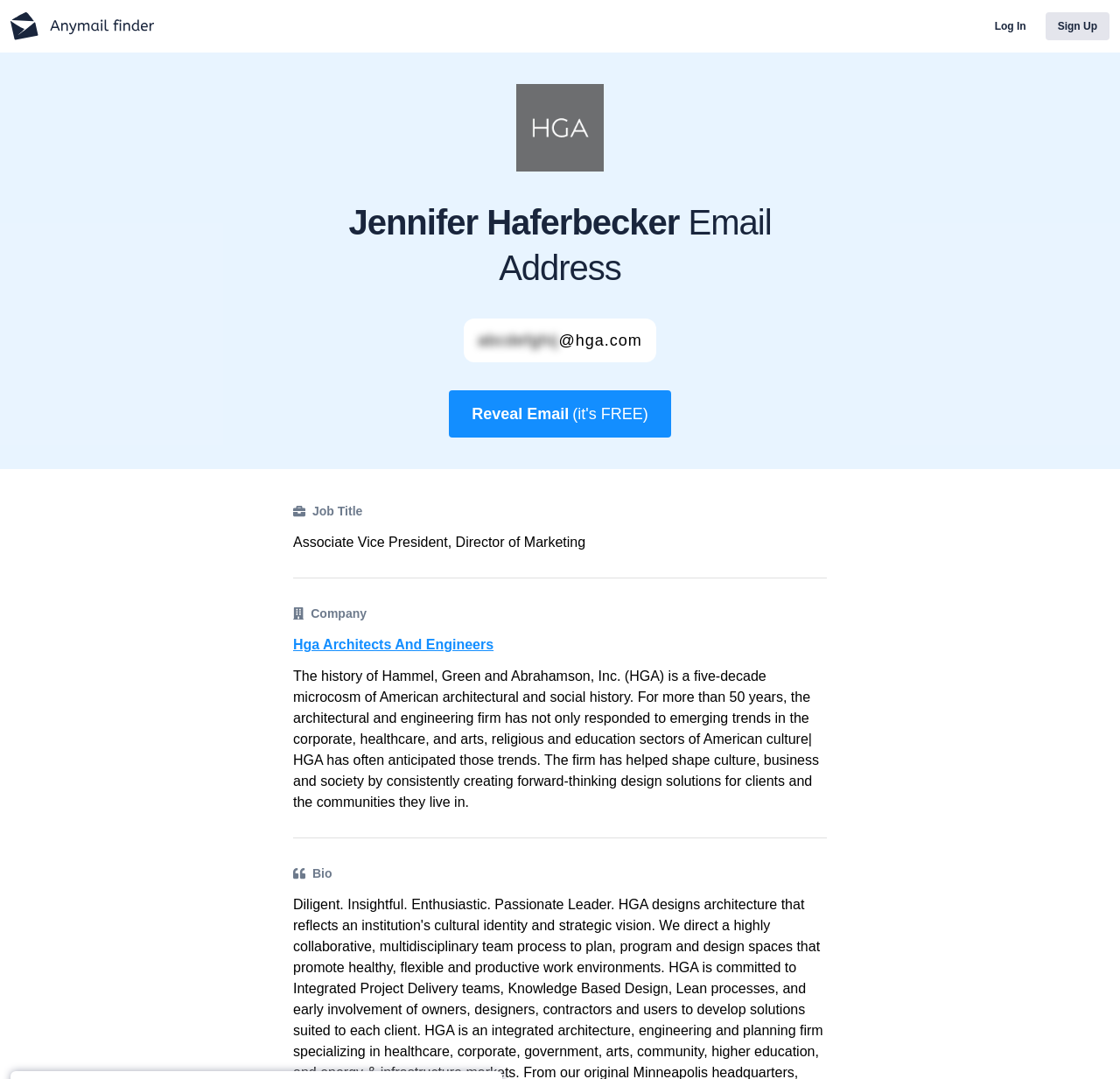From the webpage screenshot, identify the region described by parent_node: Log In. Provide the bounding box coordinates as (top-left x, top-left y, bottom-right x, bottom-right y), with each value being a floating point number between 0 and 1.

[0.009, 0.011, 0.138, 0.037]